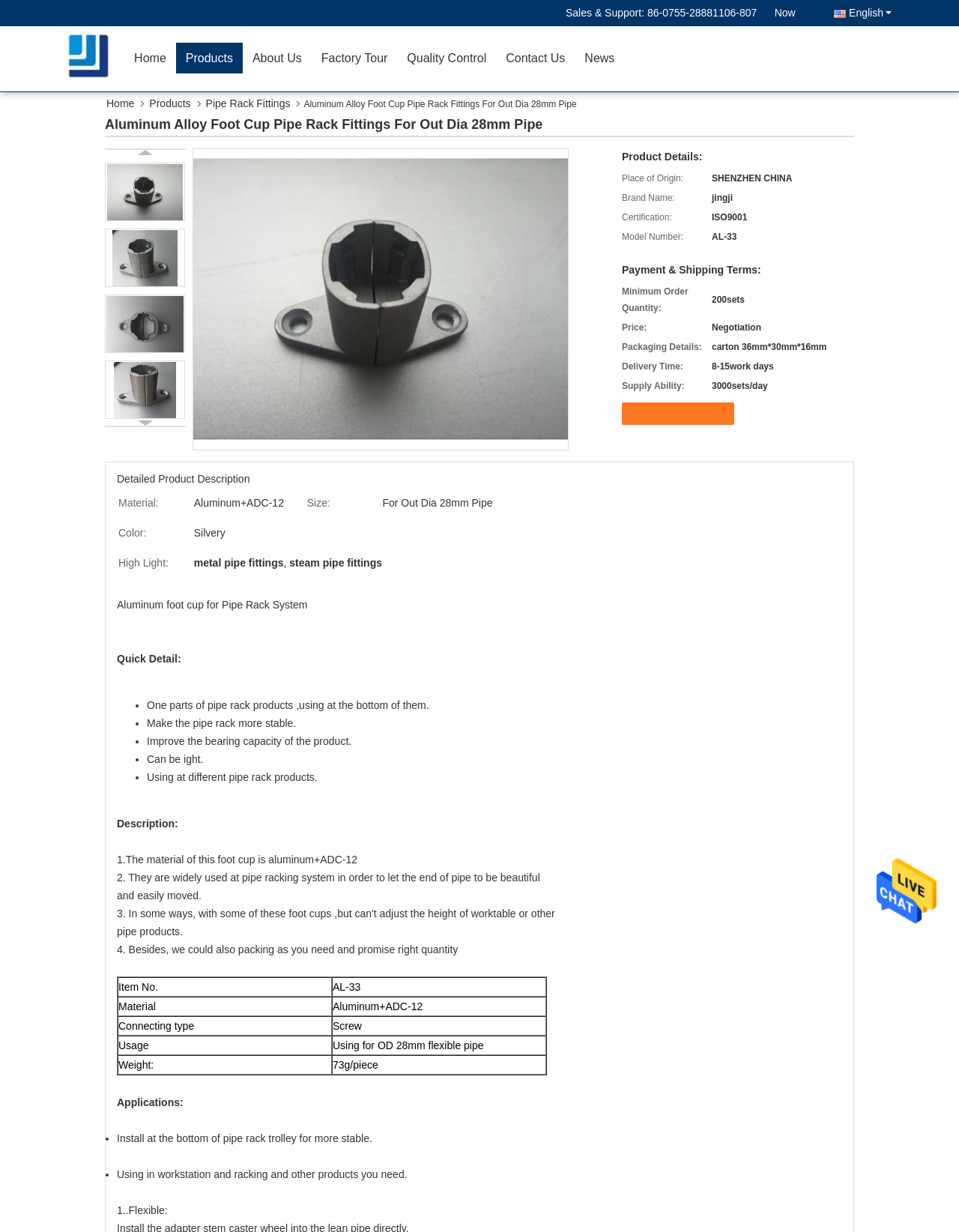Provide the bounding box coordinates for the UI element that is described by this text: "Factory Tour". The coordinates should be in the form of four float numbers between 0 and 1: [left, top, right, bottom].

[0.325, 0.035, 0.414, 0.061]